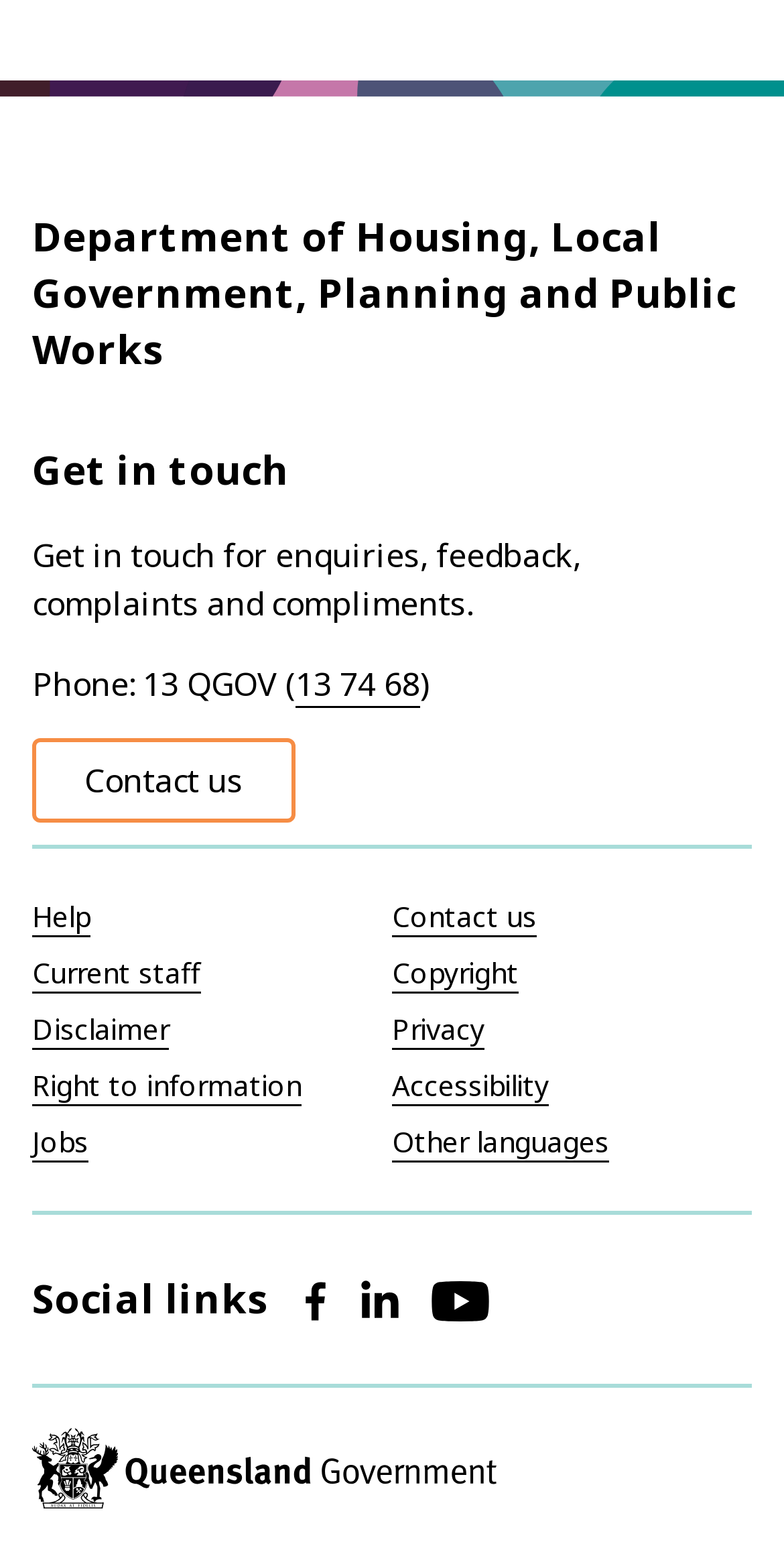Identify the bounding box coordinates for the element that needs to be clicked to fulfill this instruction: "Contact us". Provide the coordinates in the format of four float numbers between 0 and 1: [left, top, right, bottom].

[0.041, 0.477, 0.377, 0.532]